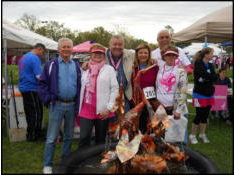What is the purpose of the tents in the background?
Examine the image and provide an in-depth answer to the question.

The tents are adorned in cheerful colors, which implies that they are part of the community event, and are likely to be information booths, activity stations, or other interactive elements that are part of the fundraising effort.